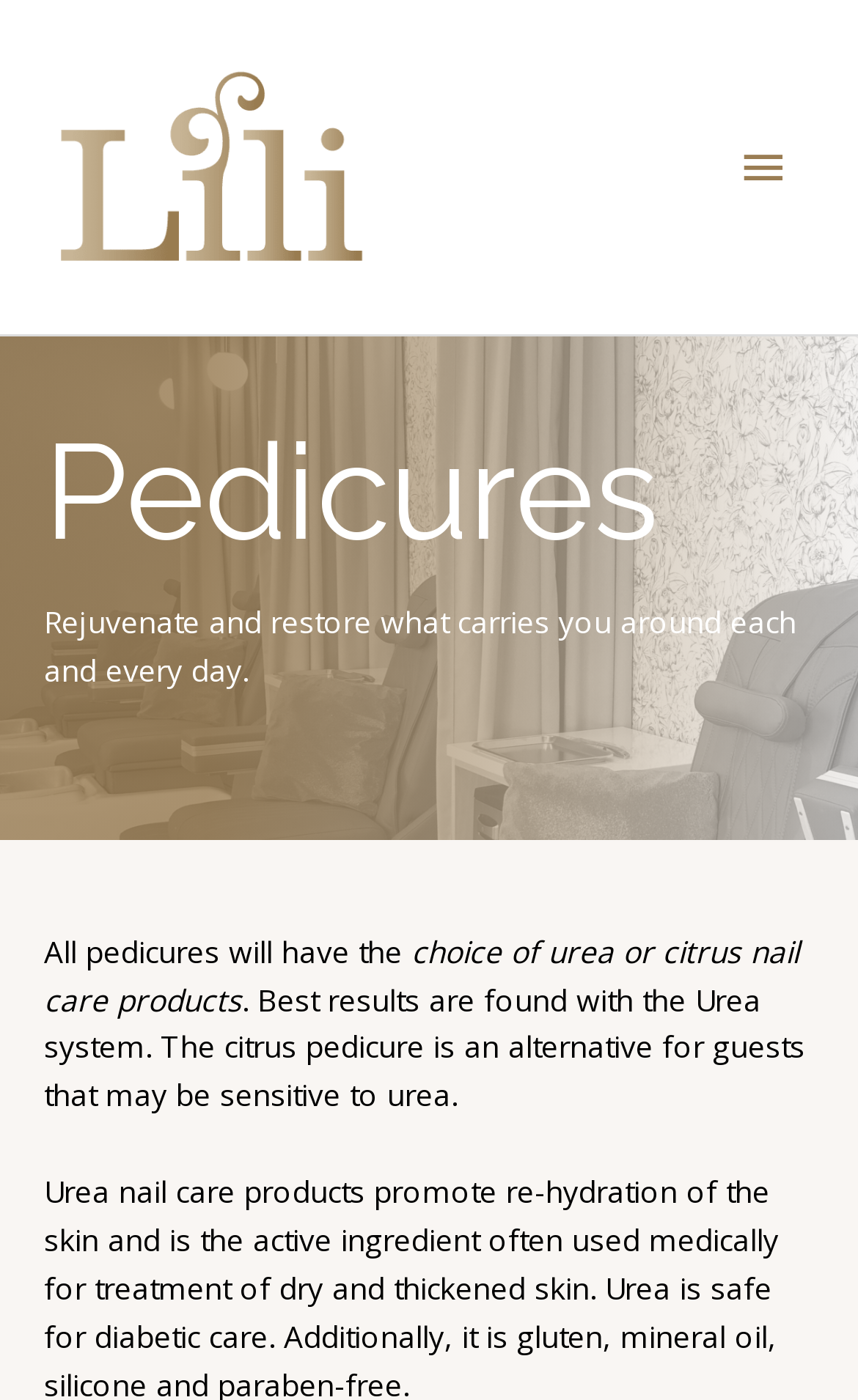What are the two options for nail care products?
Examine the screenshot and reply with a single word or phrase.

Urea or citrus